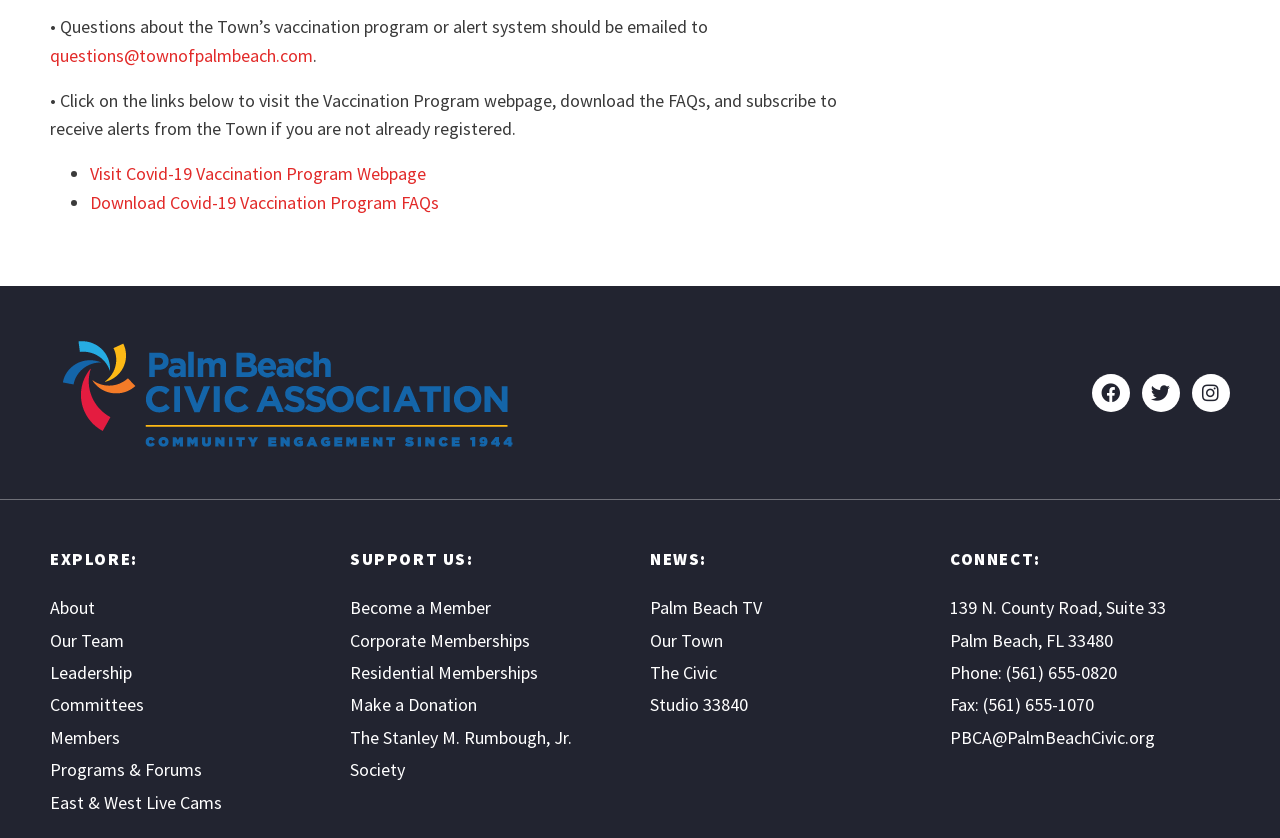What social media platforms are linked on the webpage?
Provide a well-explained and detailed answer to the question.

I found the social media links by looking at the linked text elements at the top of the webpage, which have icons and text indicating they are links to Facebook, Twitter, and Instagram.